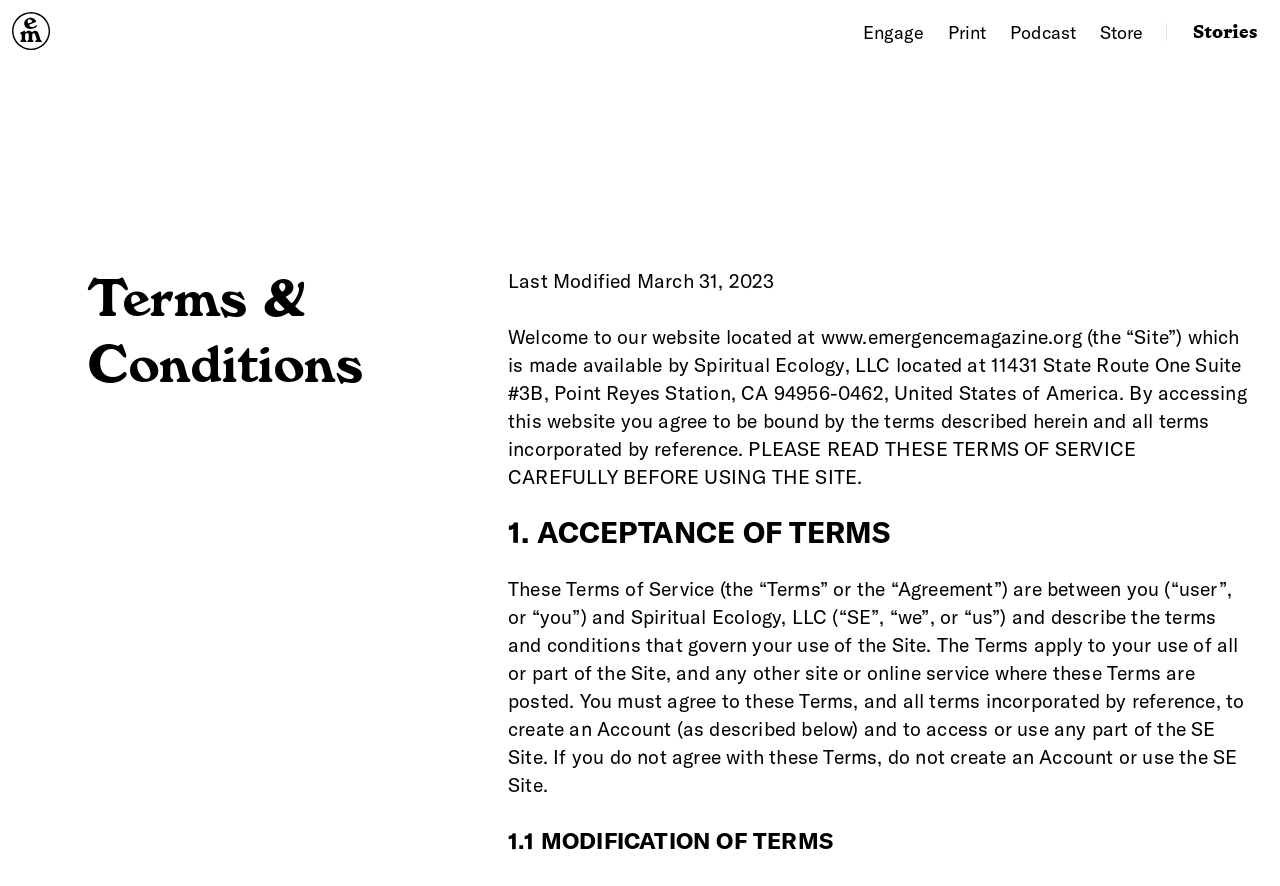What is the name of the website?
Look at the image and answer the question using a single word or phrase.

Emergence Magazine